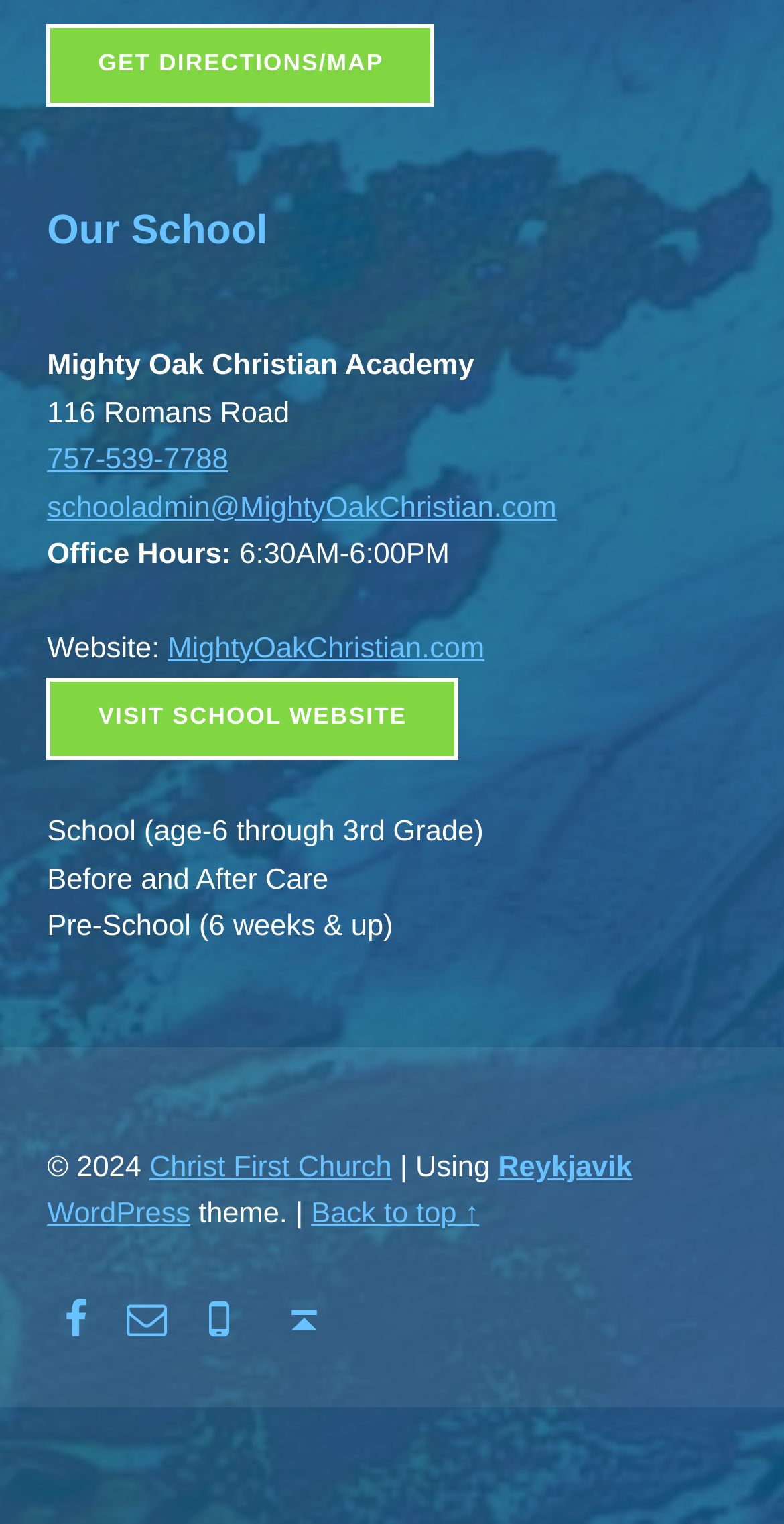Based on the description "Back to top ↑", find the bounding box of the specified UI element.

[0.333, 0.846, 0.443, 0.888]